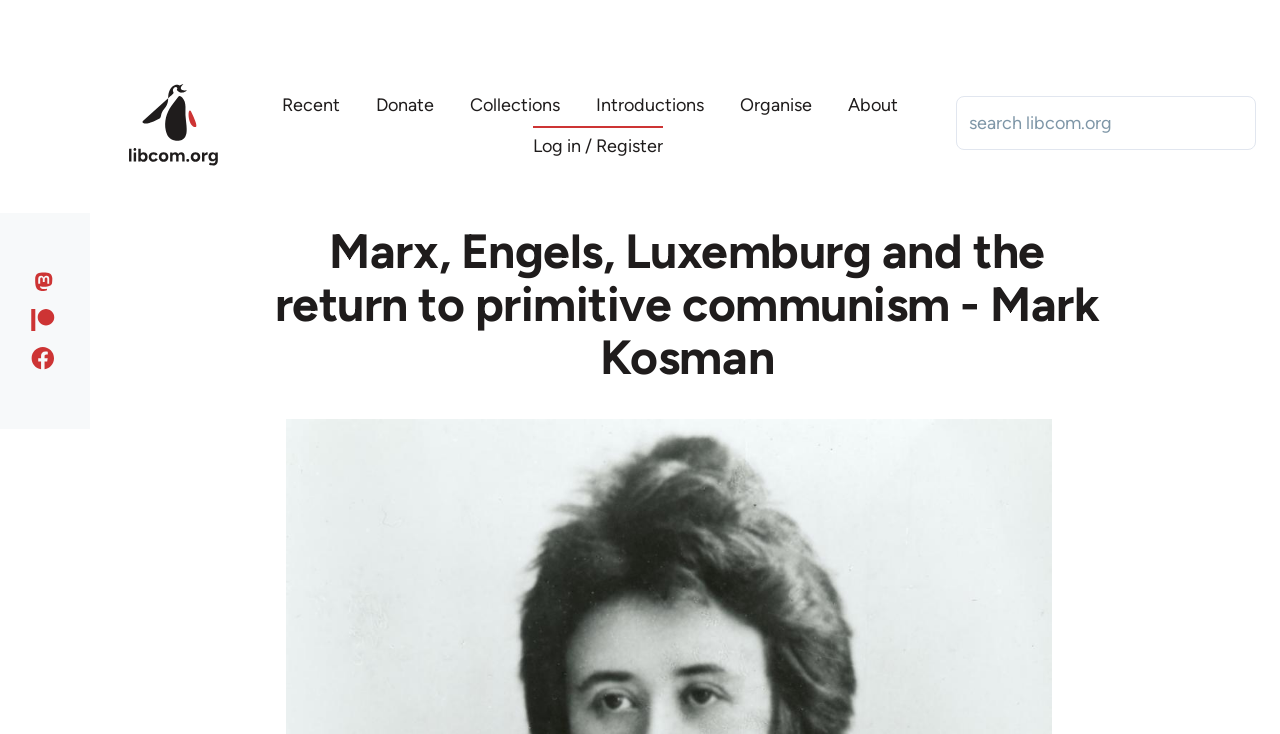Identify the bounding box coordinates of the area that should be clicked in order to complete the given instruction: "Like us on Facebook". The bounding box coordinates should be four float numbers between 0 and 1, i.e., [left, top, right, bottom].

[0.028, 0.472, 0.043, 0.504]